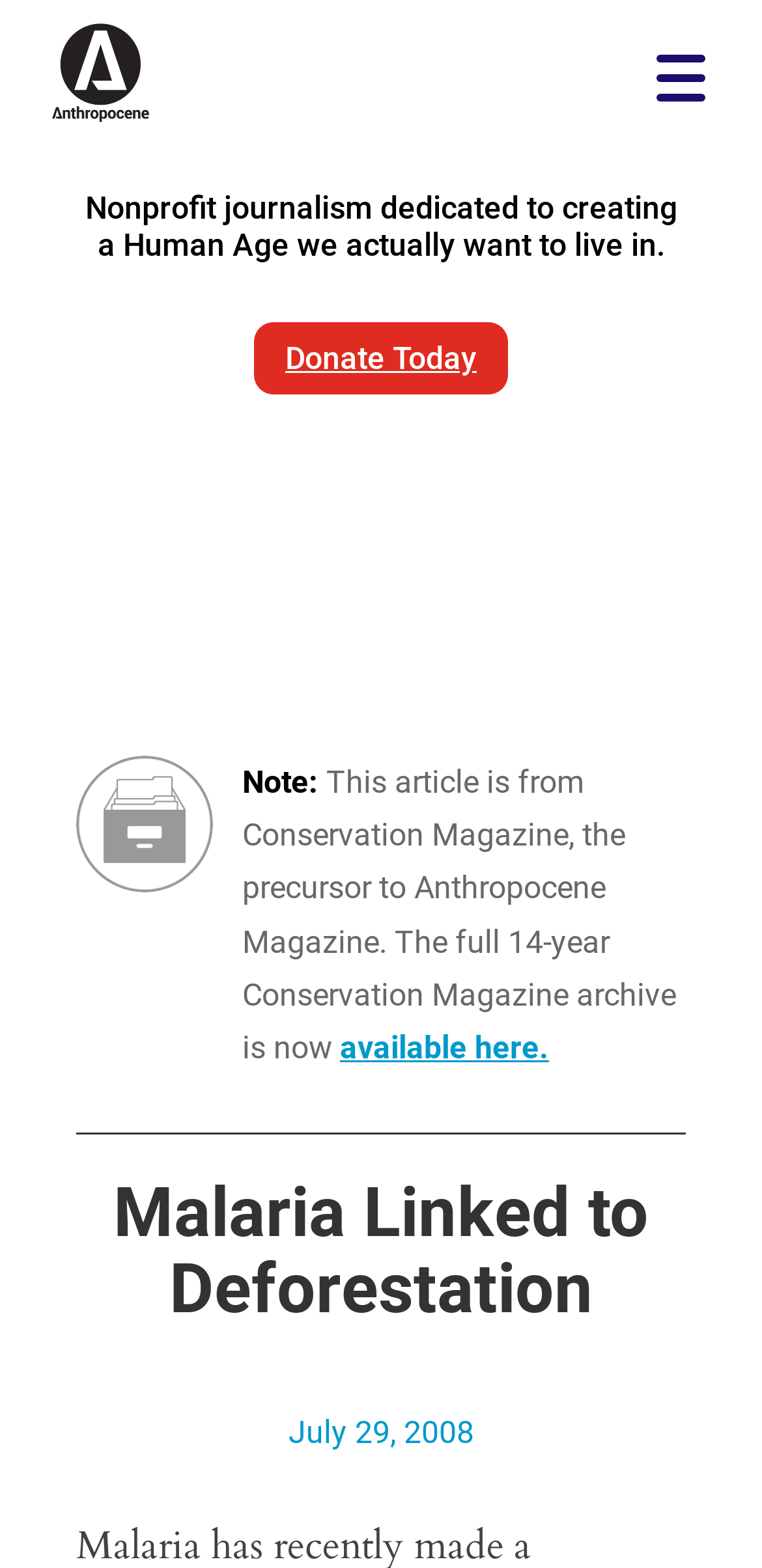Please give a one-word or short phrase response to the following question: 
What is the purpose of the organization?

Creating a Human Age we actually want to live in